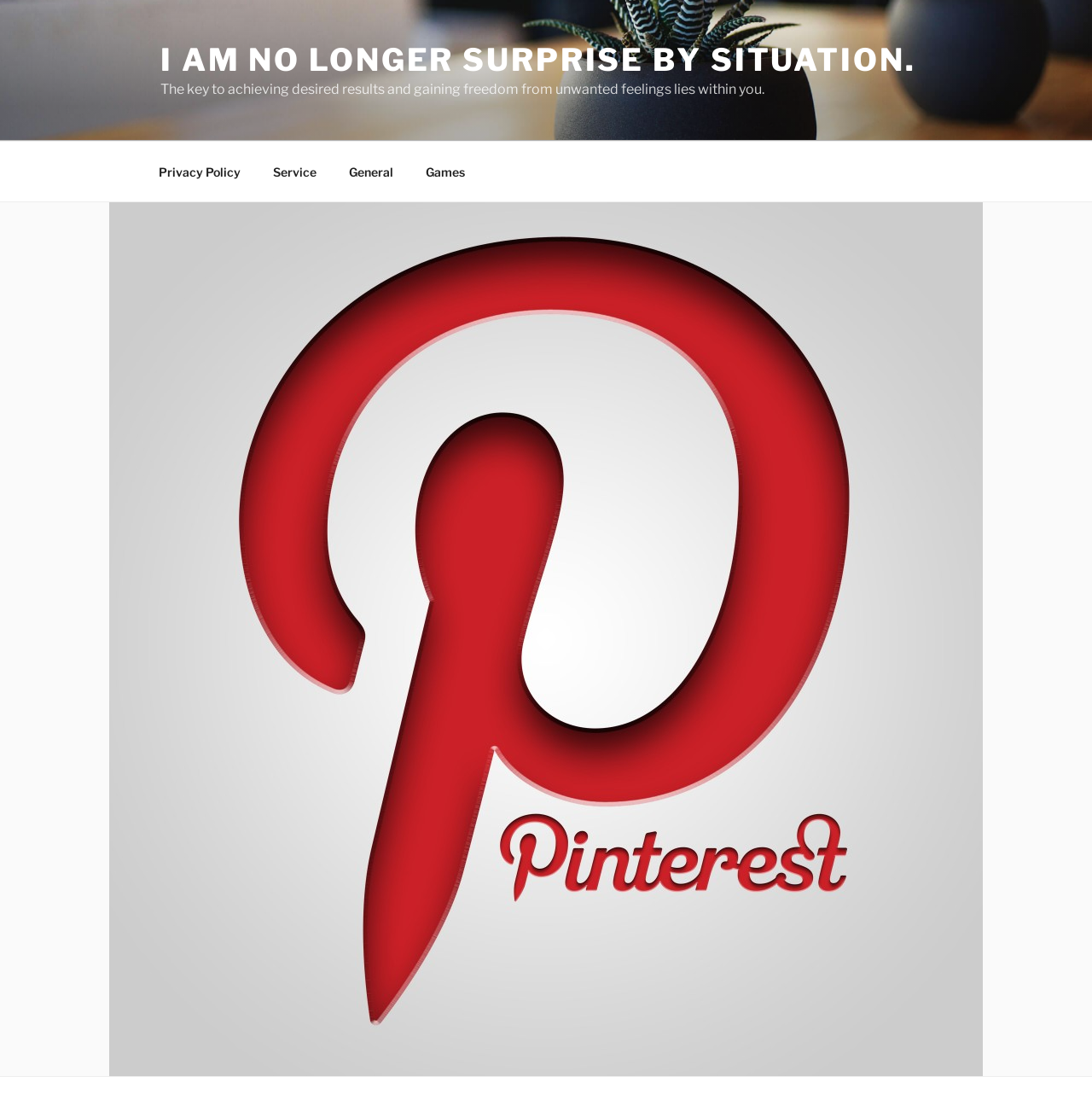Identify the bounding box for the described UI element: "Games".

[0.376, 0.136, 0.439, 0.174]